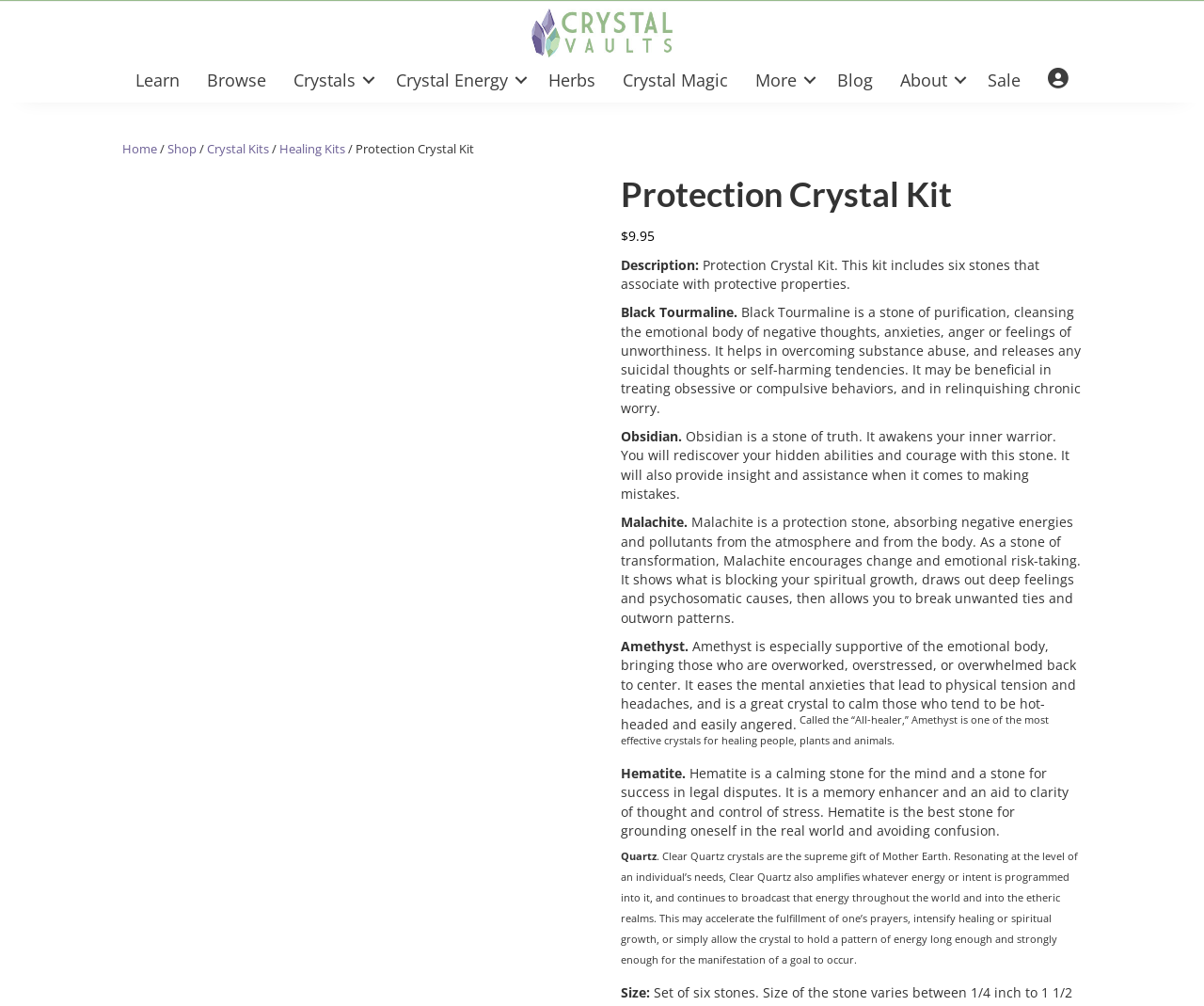Identify the bounding box coordinates of the region that should be clicked to execute the following instruction: "Click the 'Learn' link".

[0.102, 0.058, 0.16, 0.101]